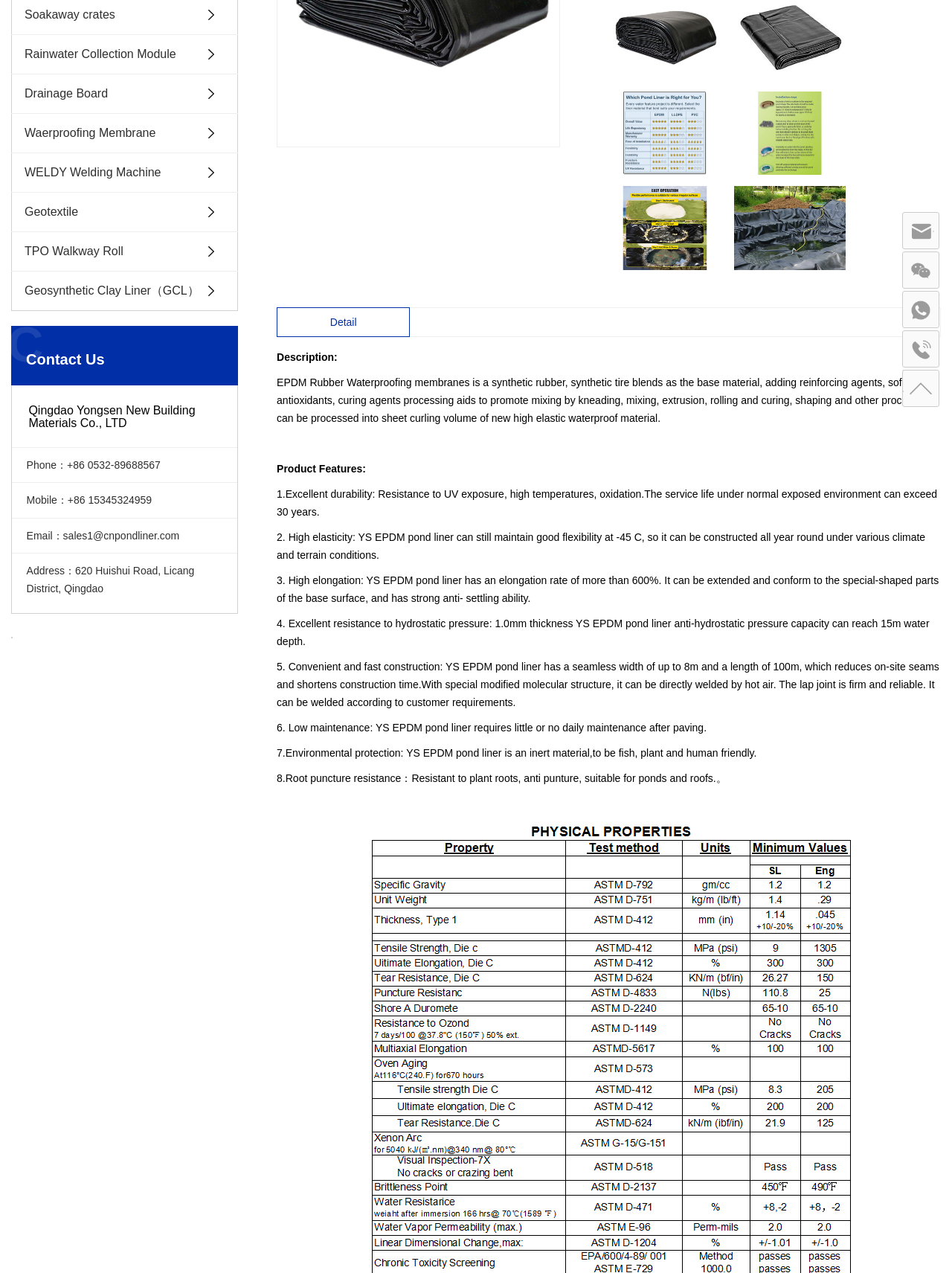Please determine the bounding box coordinates for the UI element described as: "Rainwater Collection Module".

[0.012, 0.027, 0.25, 0.058]